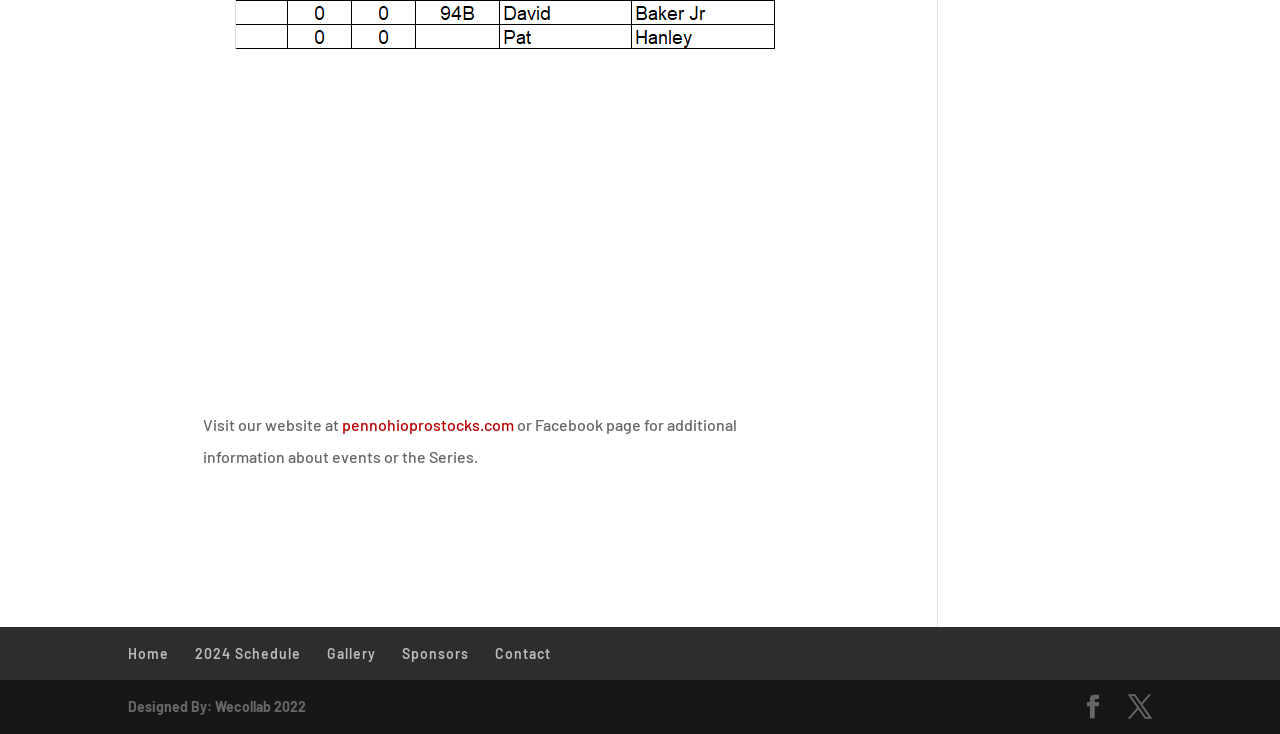Specify the bounding box coordinates of the element's area that should be clicked to execute the given instruction: "view 2024 schedule". The coordinates should be four float numbers between 0 and 1, i.e., [left, top, right, bottom].

[0.152, 0.878, 0.235, 0.901]